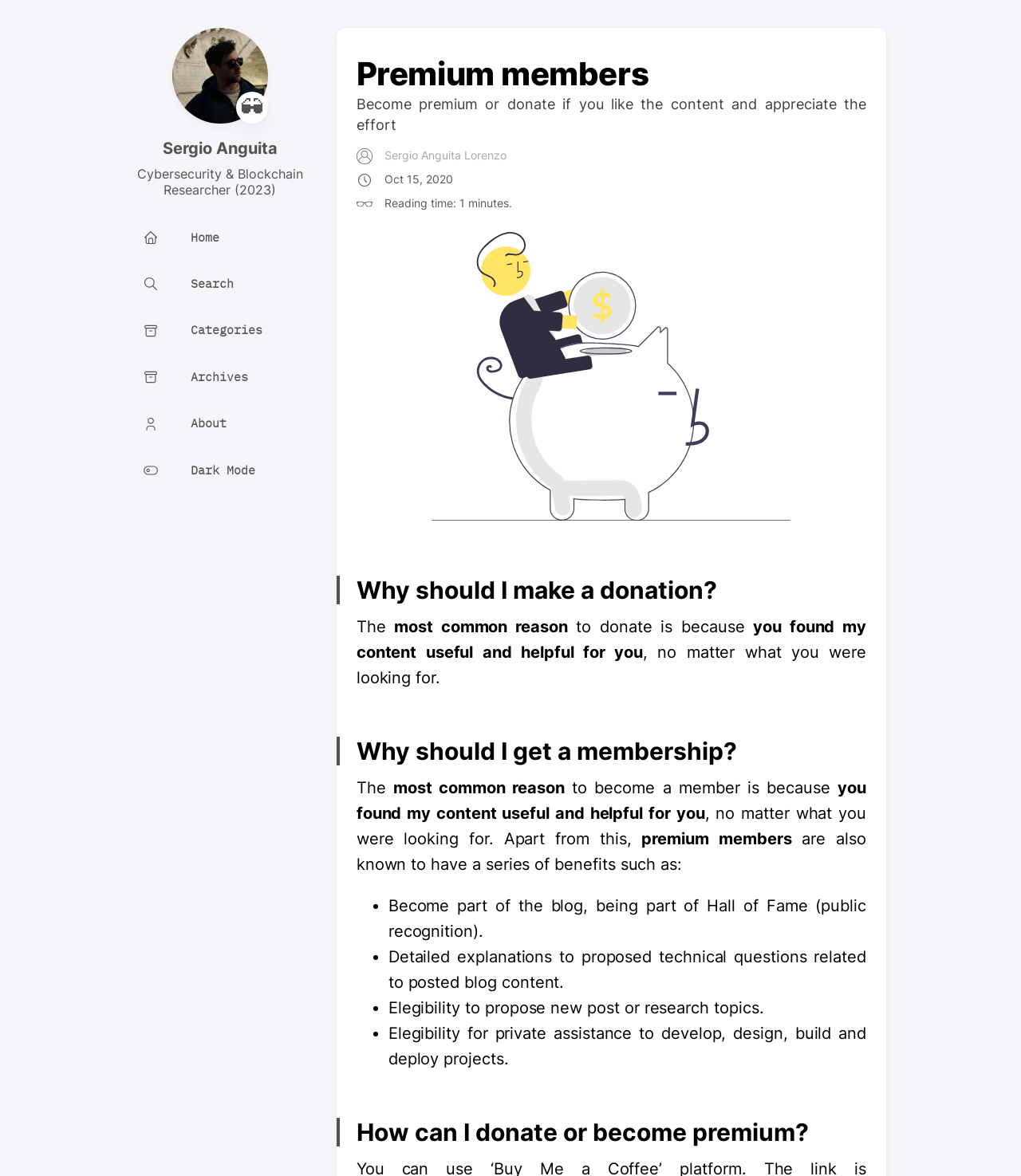What is the purpose of the webpage?
Give a one-word or short phrase answer based on the image.

To encourage donations or premium membership